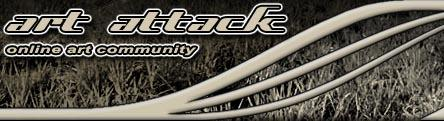Provide a comprehensive description of the image.

The image features the logo of "Art Attack," an online art community. The design prominently displays the name "art attack" in a stylish, modern font, conveying a sense of creativity and engagement. Below the name, the tagline "online art community" emphasizes the platform's focus on connecting artists and enthusiasts in a digital space. The color scheme, which combines earthy tones with a sleek, minimalist aesthetic, suggests an inviting and contemporary atmosphere for users to explore artistic endeavors. The graphical embellishments, characterized by flowing lines, add a dynamic touch, reflecting the vibrancy of artistic expression within the community. Overall, the image encapsulates the essence of a collaborative and open environment for artists of all backgrounds and skill levels.